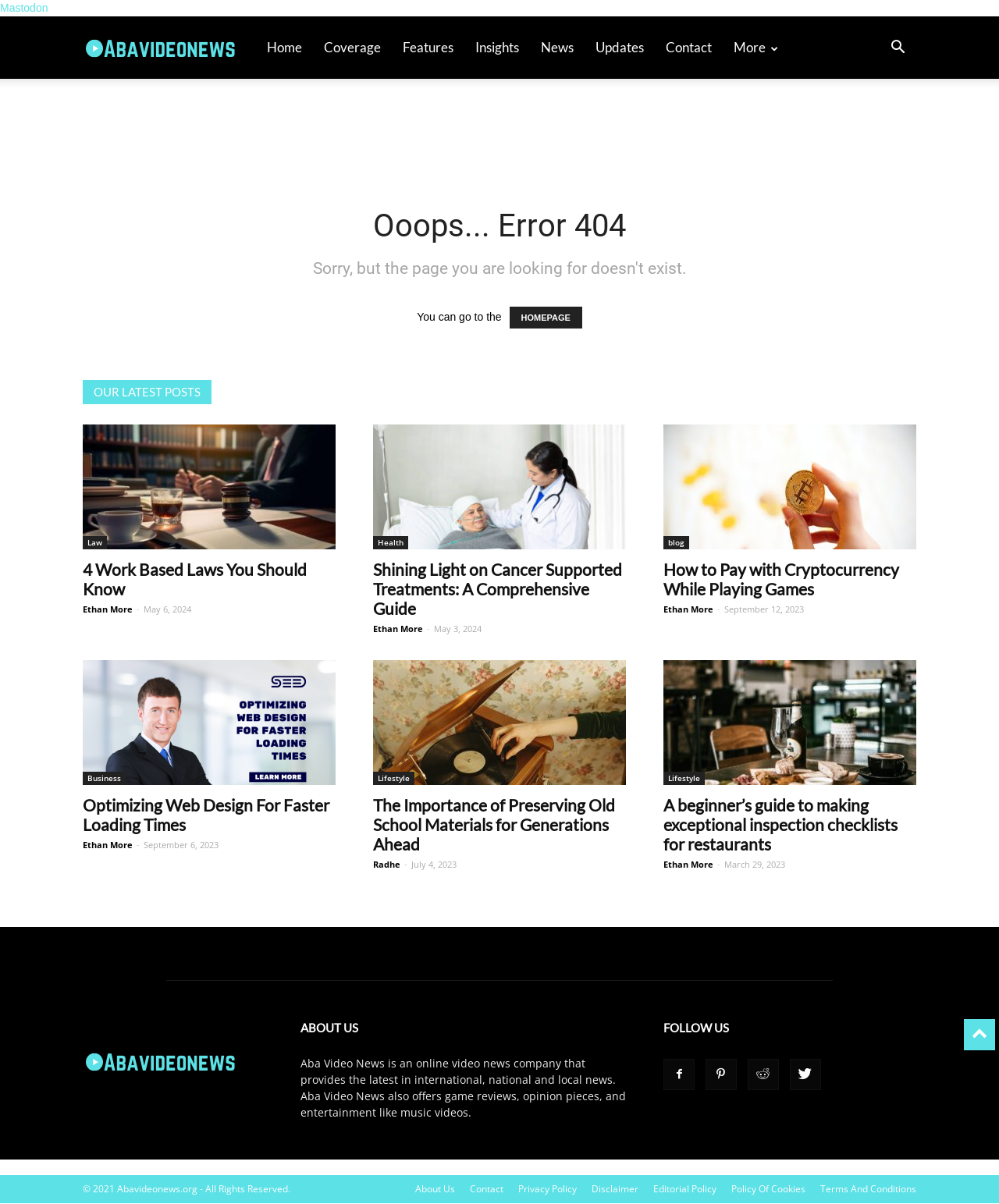Extract the bounding box coordinates for the UI element described by the text: "Ethan More". The coordinates should be in the form of [left, top, right, bottom] with values between 0 and 1.

[0.373, 0.517, 0.423, 0.527]